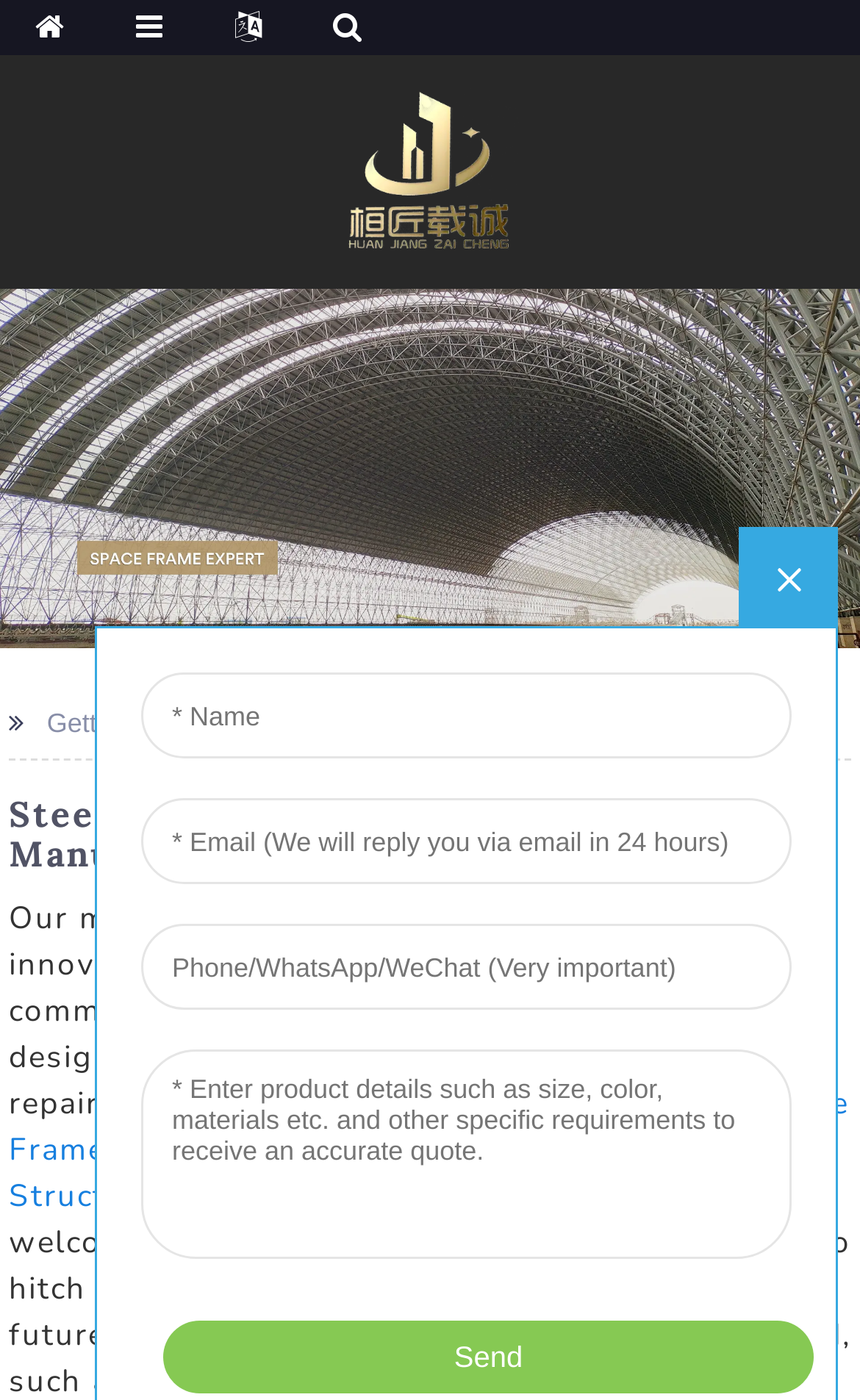What is the main product of this company?
Please respond to the question with a detailed and thorough explanation.

Based on the webpage, the main product of this company is Steel Structure Stadium, which is mentioned in the heading 'Steel Structure Stadium - China Manufacturers, Suppliers, Factory' and also in the StaticText 'Steel Structure Stadium'.